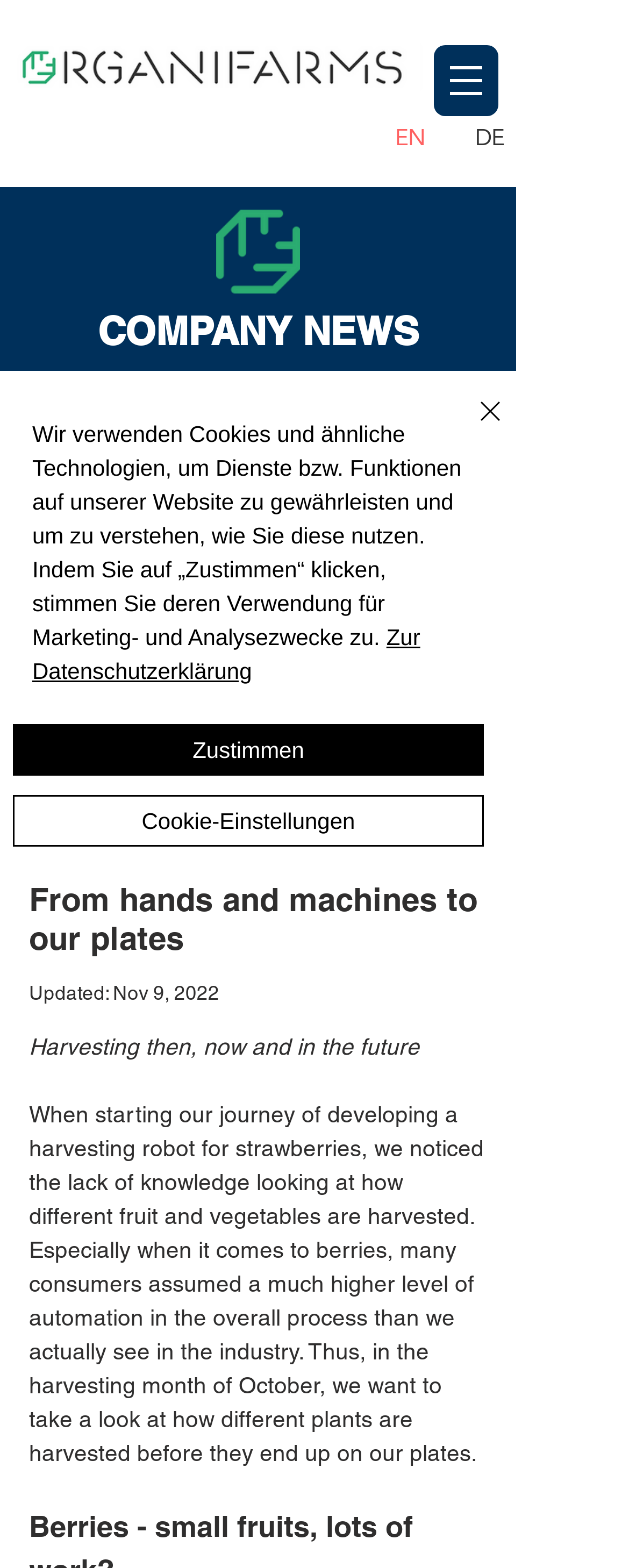Reply to the question with a brief word or phrase: What is the title of the news section?

COMPANY NEWS